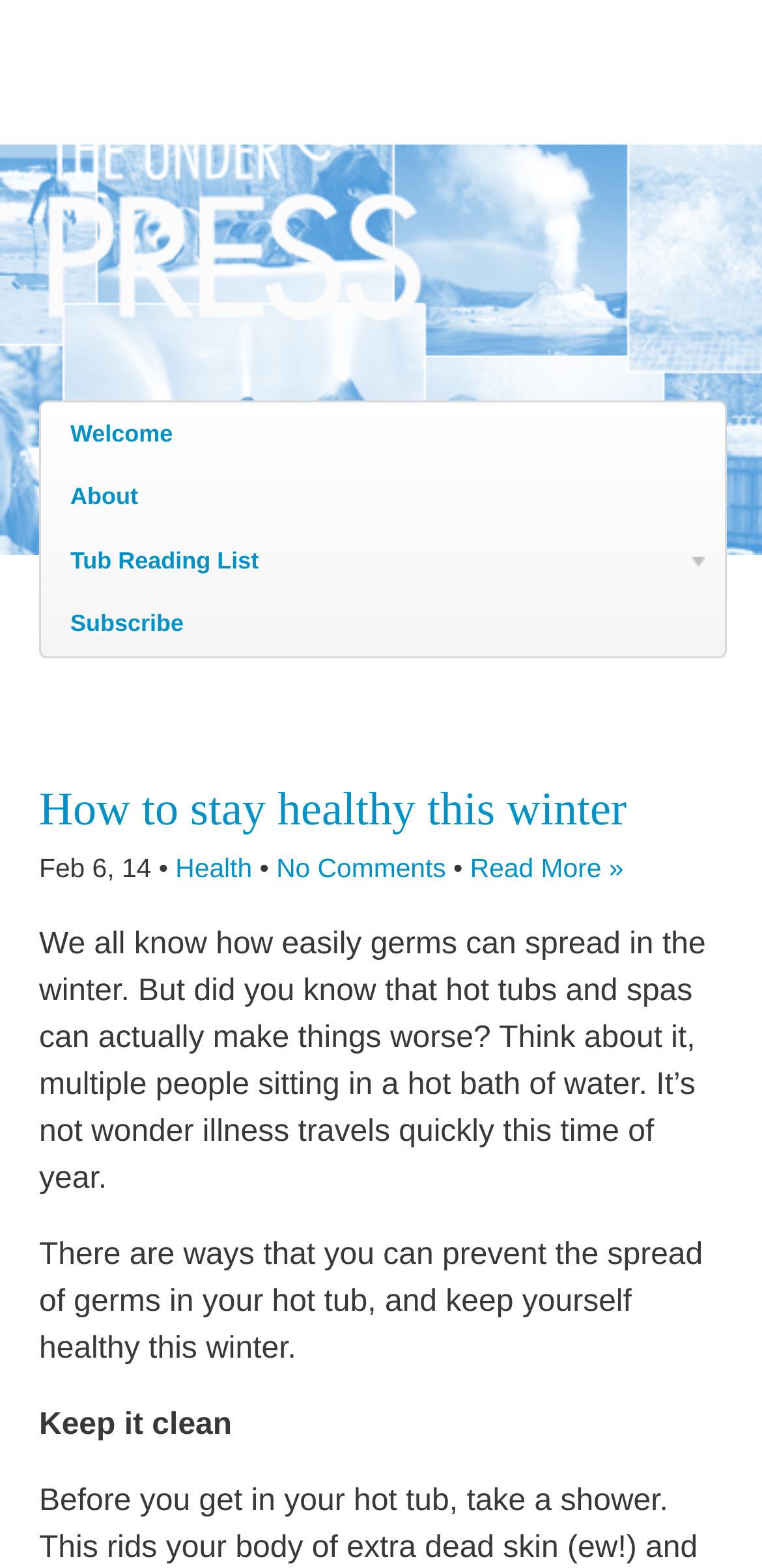Specify the bounding box coordinates of the element's region that should be clicked to achieve the following instruction: "visit the welcome page". The bounding box coordinates consist of four float numbers between 0 and 1, in the format [left, top, right, bottom].

[0.054, 0.257, 0.951, 0.297]